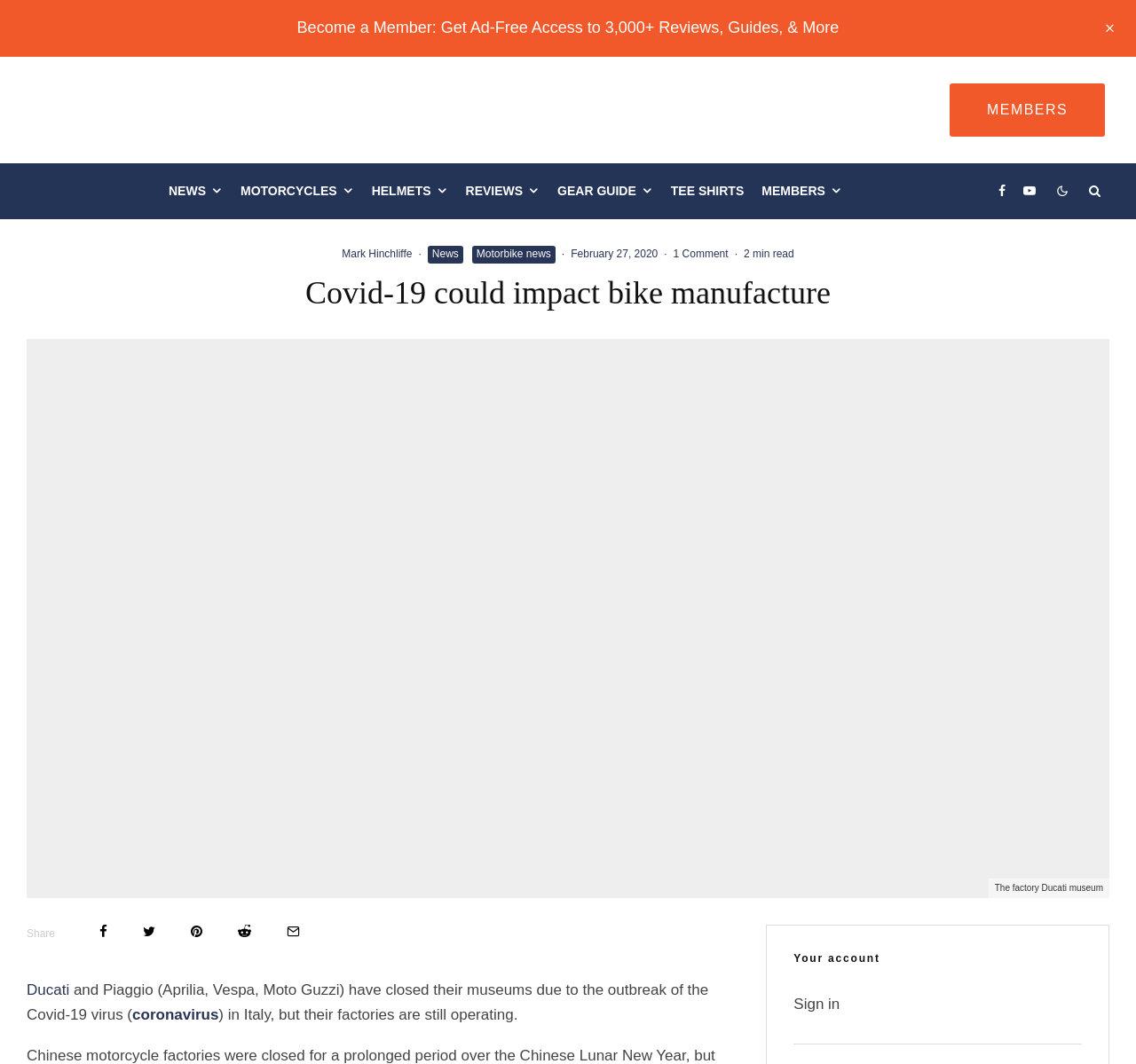Given the description: "Motorcycles", determine the bounding box coordinates of the UI element. The coordinates should be formatted as four float numbers between 0 and 1, [left, top, right, bottom].

[0.204, 0.153, 0.319, 0.205]